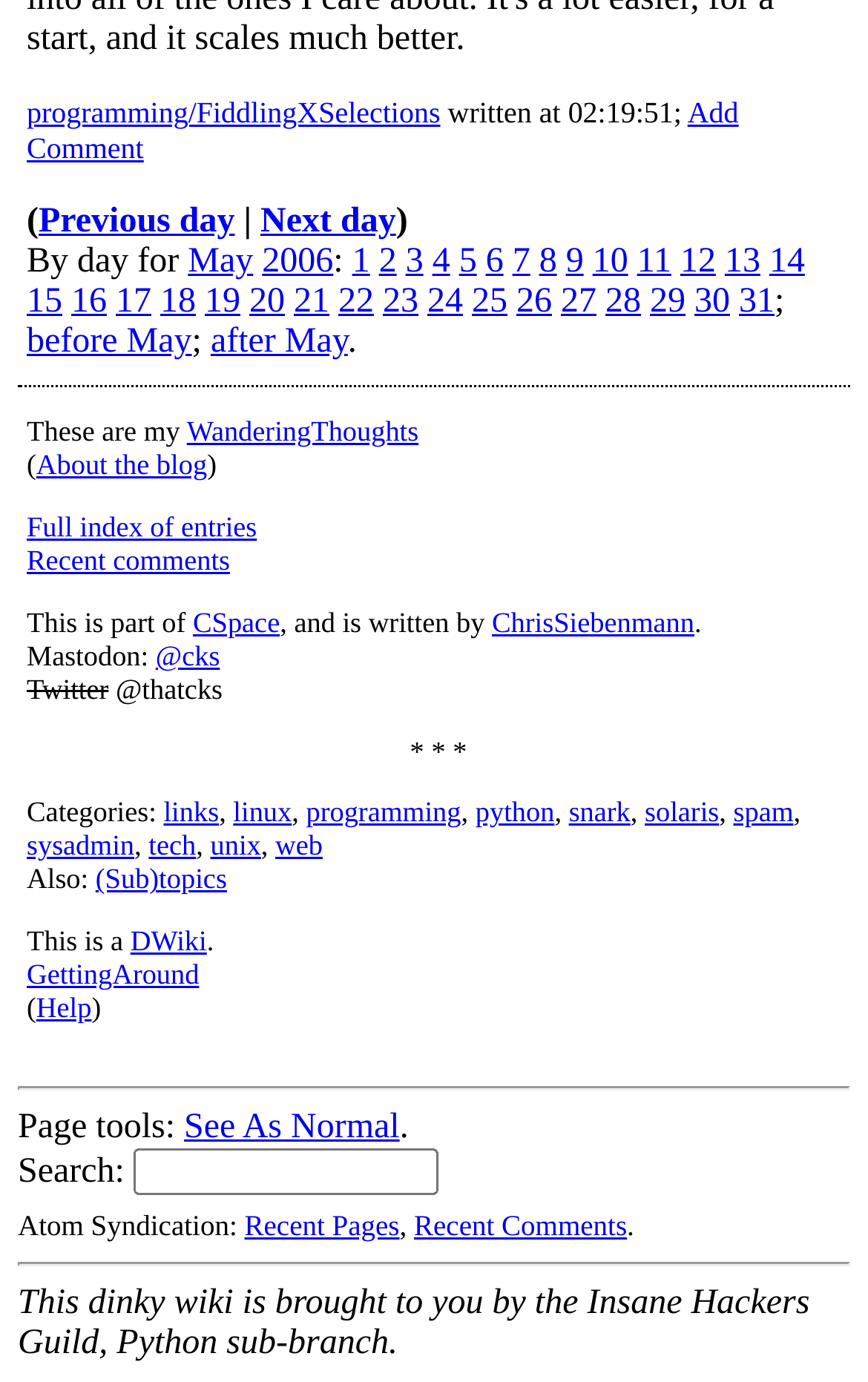Please find the bounding box coordinates of the element that must be clicked to perform the given instruction: "View previous day". The coordinates should be four float numbers from 0 to 1, i.e., [left, top, right, bottom].

[0.044, 0.147, 0.27, 0.175]